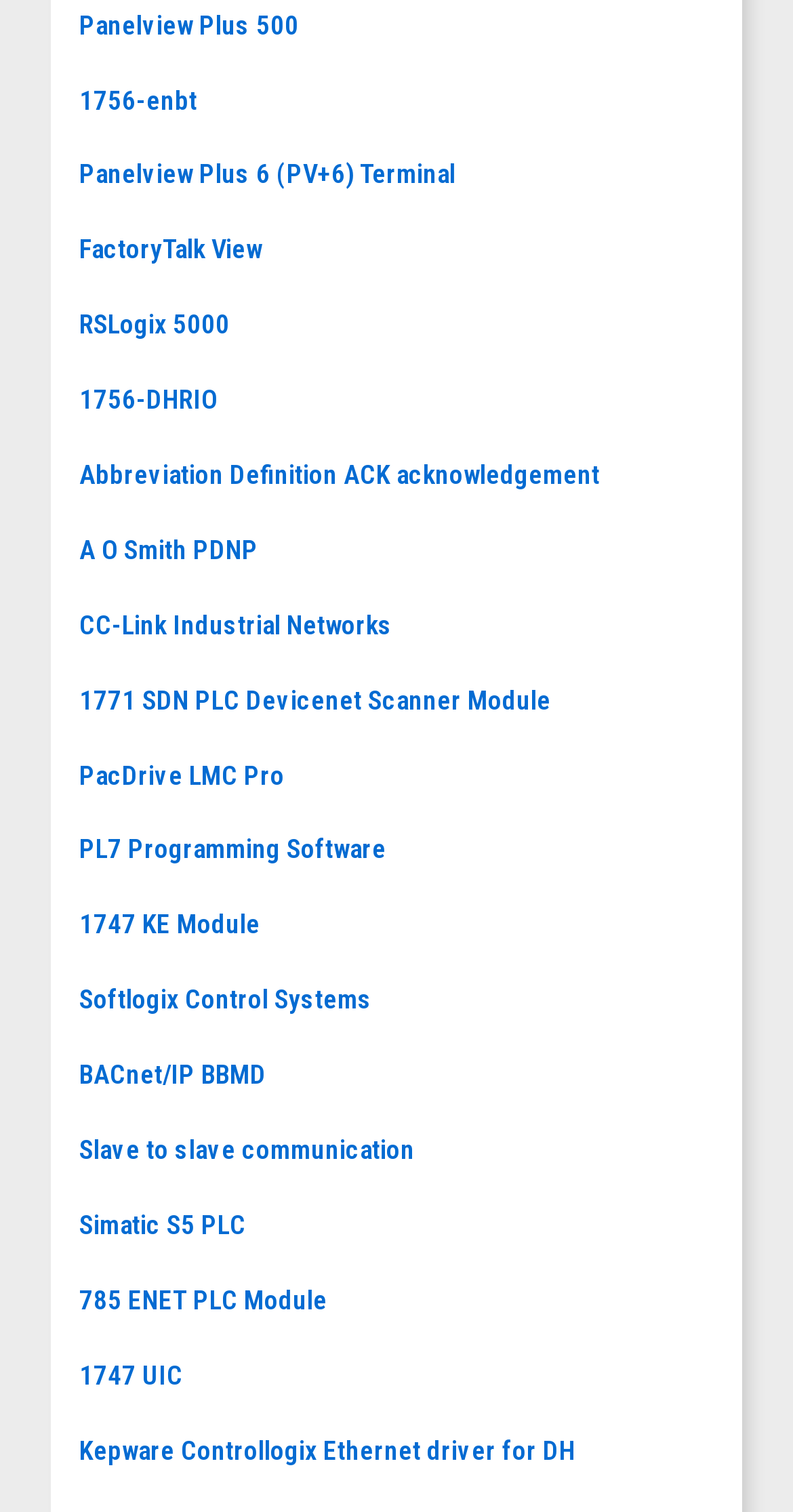Please specify the bounding box coordinates for the clickable region that will help you carry out the instruction: "Learn about 1756-DHRIO".

[0.1, 0.254, 0.274, 0.274]